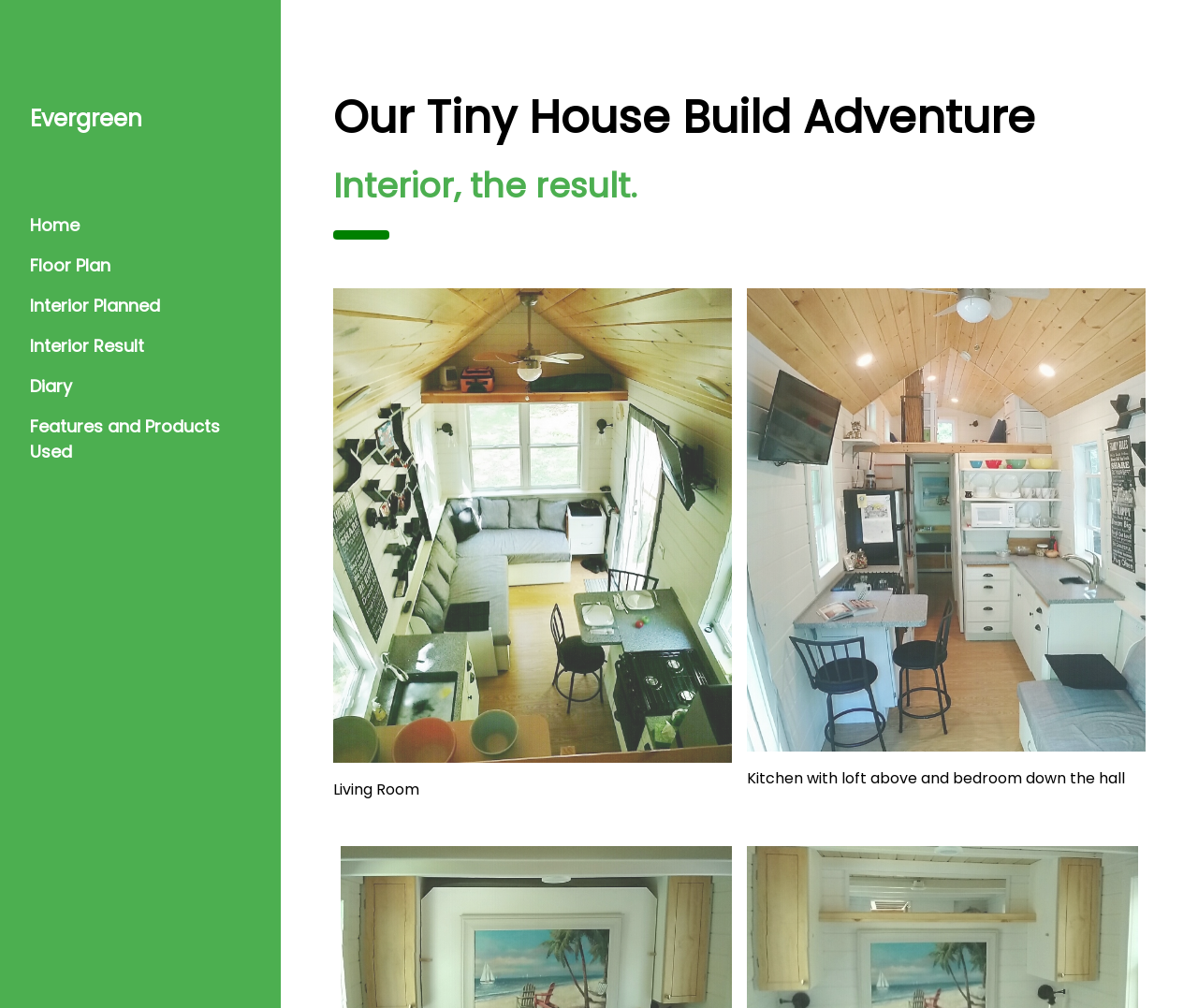Identify and provide the bounding box for the element described by: "alt="Living Room"".

[0.278, 0.286, 0.611, 0.757]